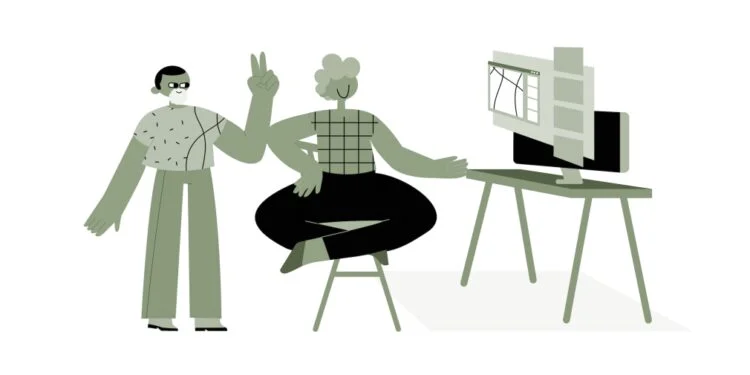Offer a detailed narrative of the scene depicted in the image.

The illustration depicts two stylized figures in a minimalistic, monochromatic palette of green shades. One figure, seated, is comfortably cross-legged, showcasing a relaxed demeanor while engaging with a computer display. This figure has a playful expression, adorned with a checkered pattern on their shirt. The second figure stands beside them, confidently giving a peace sign, suggesting a sense of camaraderie and positivity. The computer on the desk displays a simple, abstract graphic, hinting at a focus on productivity or teamwork in a creative or professional setting. This image effectively conveys themes of collaboration and friendly interaction, aligning with the subject of financial discussions in relationships as suggested by its accompanying article title.